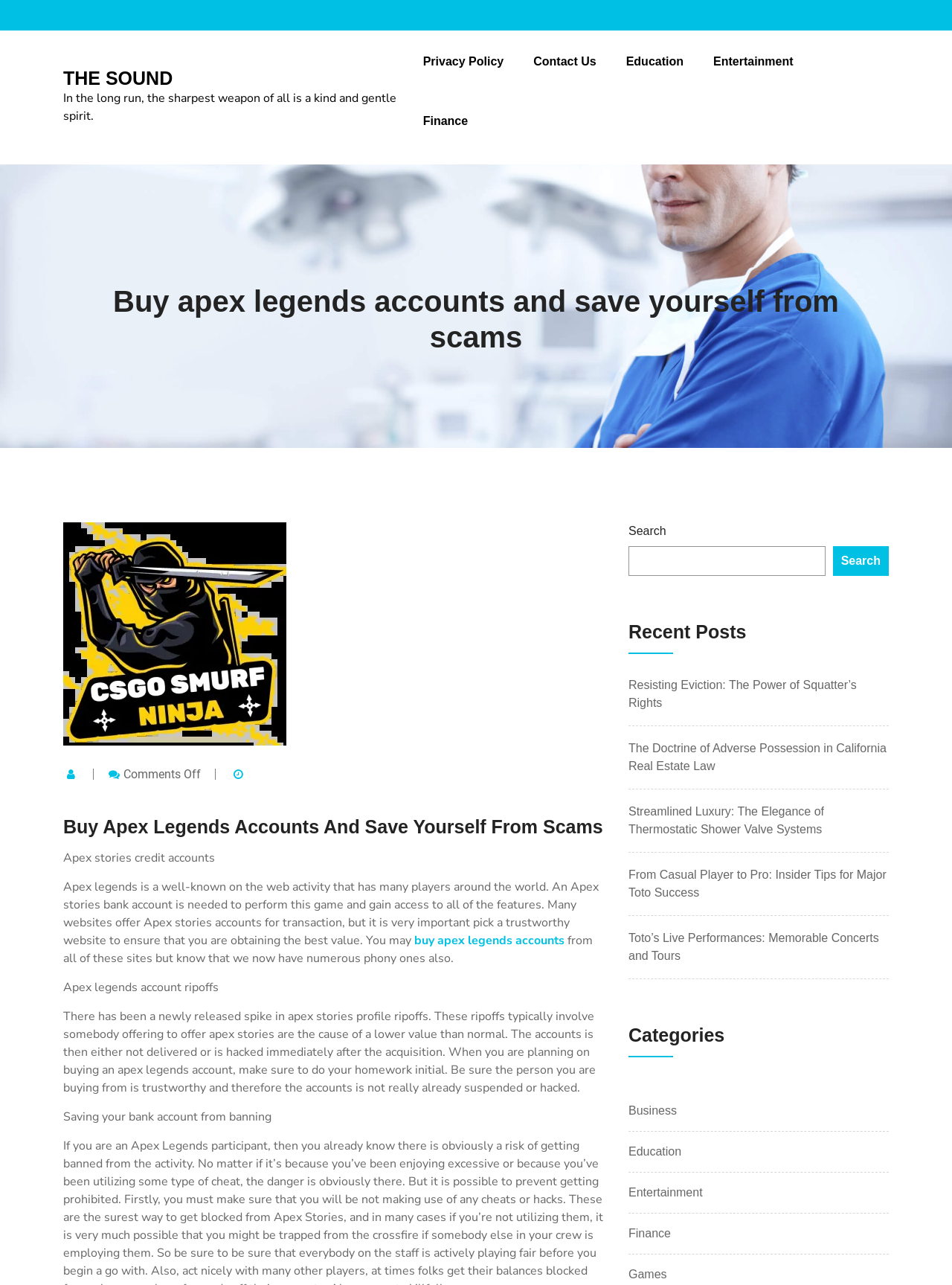Identify the bounding box coordinates for the UI element described as follows: "buy apex legends accounts". Ensure the coordinates are four float numbers between 0 and 1, formatted as [left, top, right, bottom].

[0.435, 0.726, 0.593, 0.738]